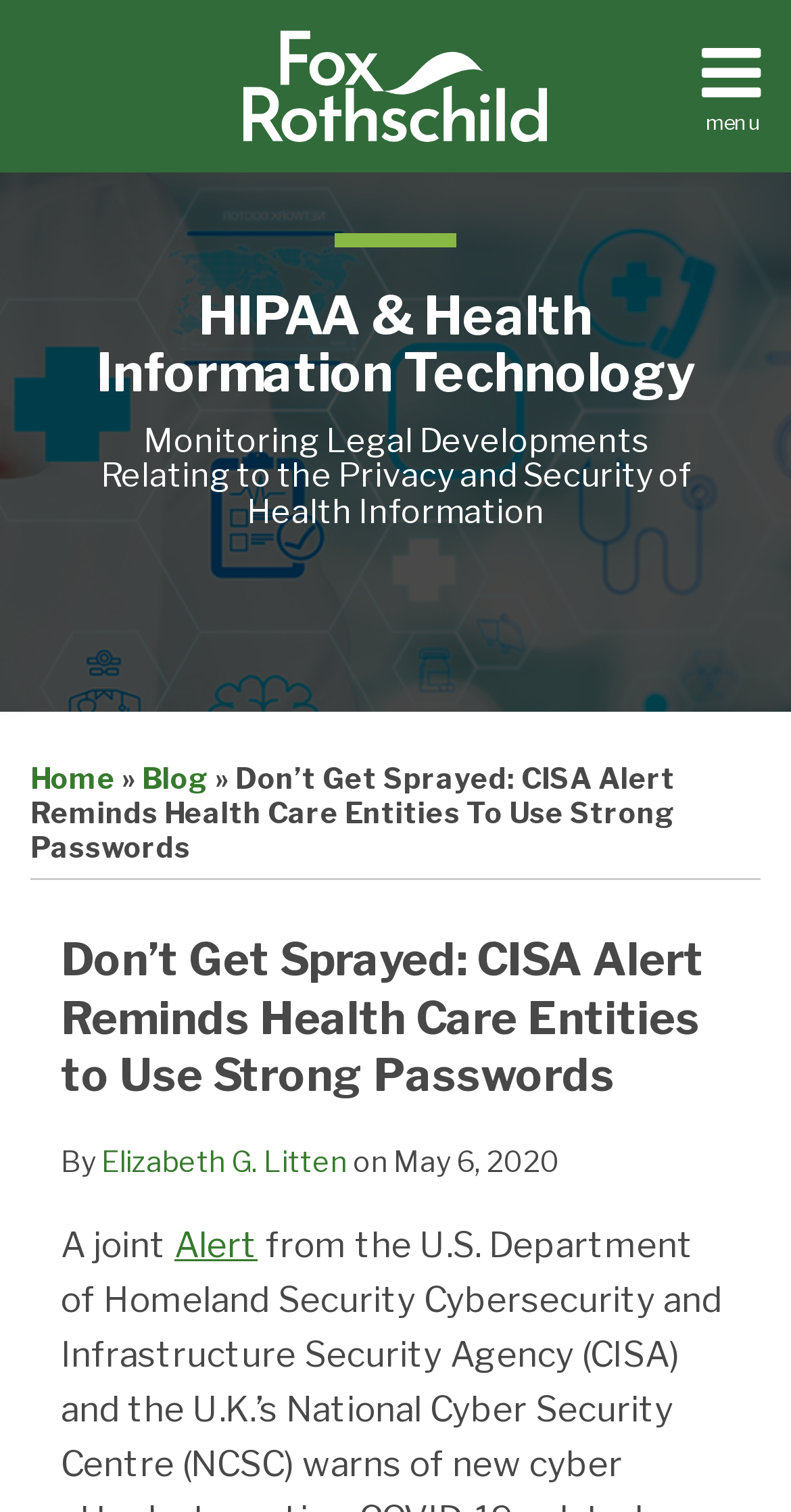Please locate and retrieve the main header text of the webpage.

HIPAA & Health Information Technology